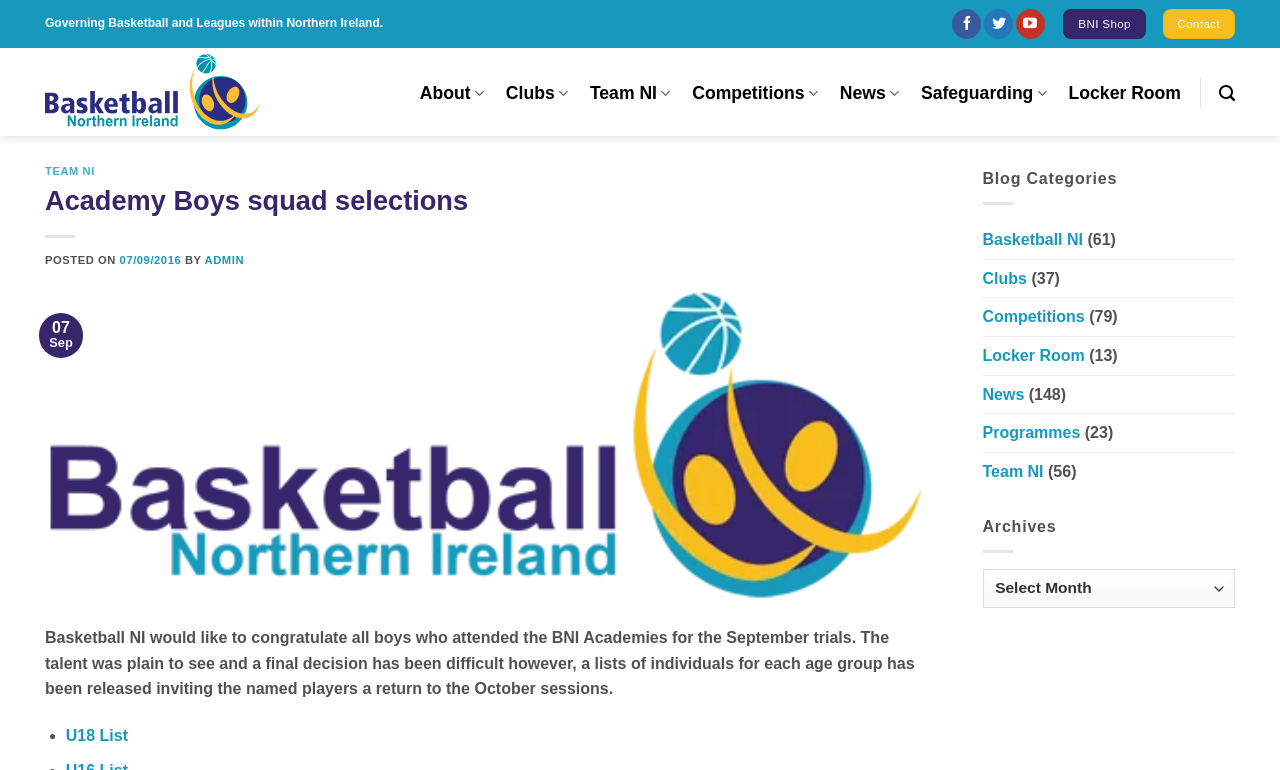Please find the bounding box for the following UI element description. Provide the coordinates in (top-left x, top-left y, bottom-right x, bottom-right y) format, with values between 0 and 1: Team NI

[0.461, 0.09, 0.524, 0.153]